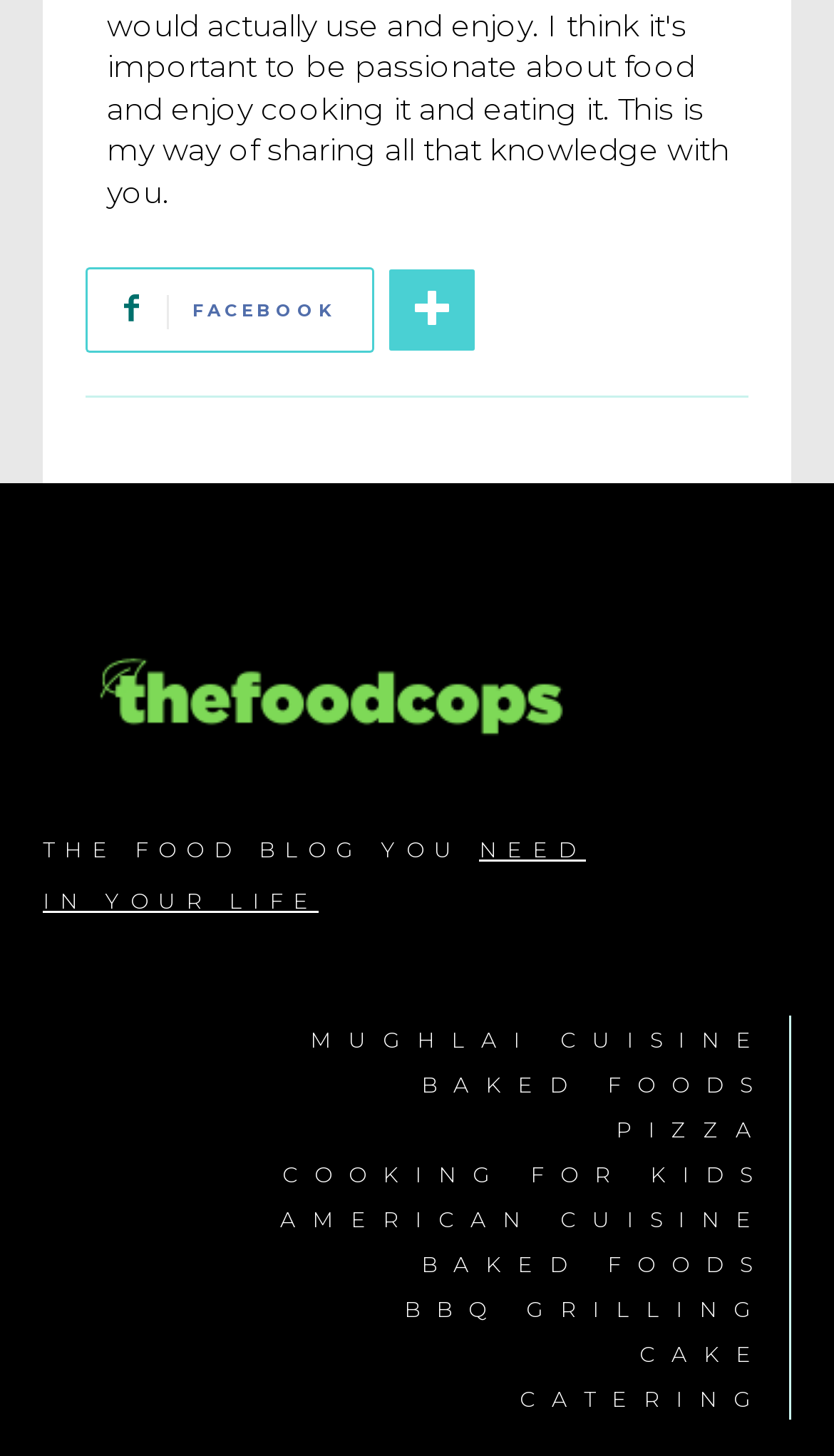What is the logo of the blog? Analyze the screenshot and reply with just one word or a short phrase.

An image